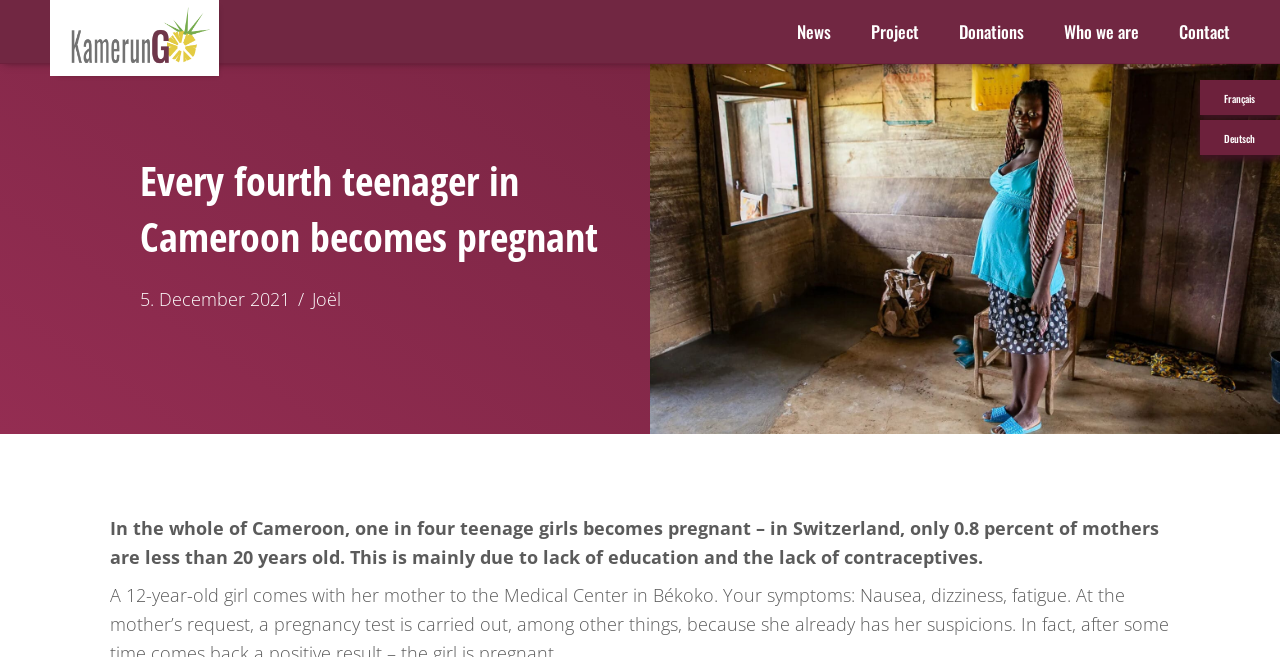Please predict the bounding box coordinates of the element's region where a click is necessary to complete the following instruction: "Click the sign in button". The coordinates should be represented by four float numbers between 0 and 1, i.e., [left, top, right, bottom].

None